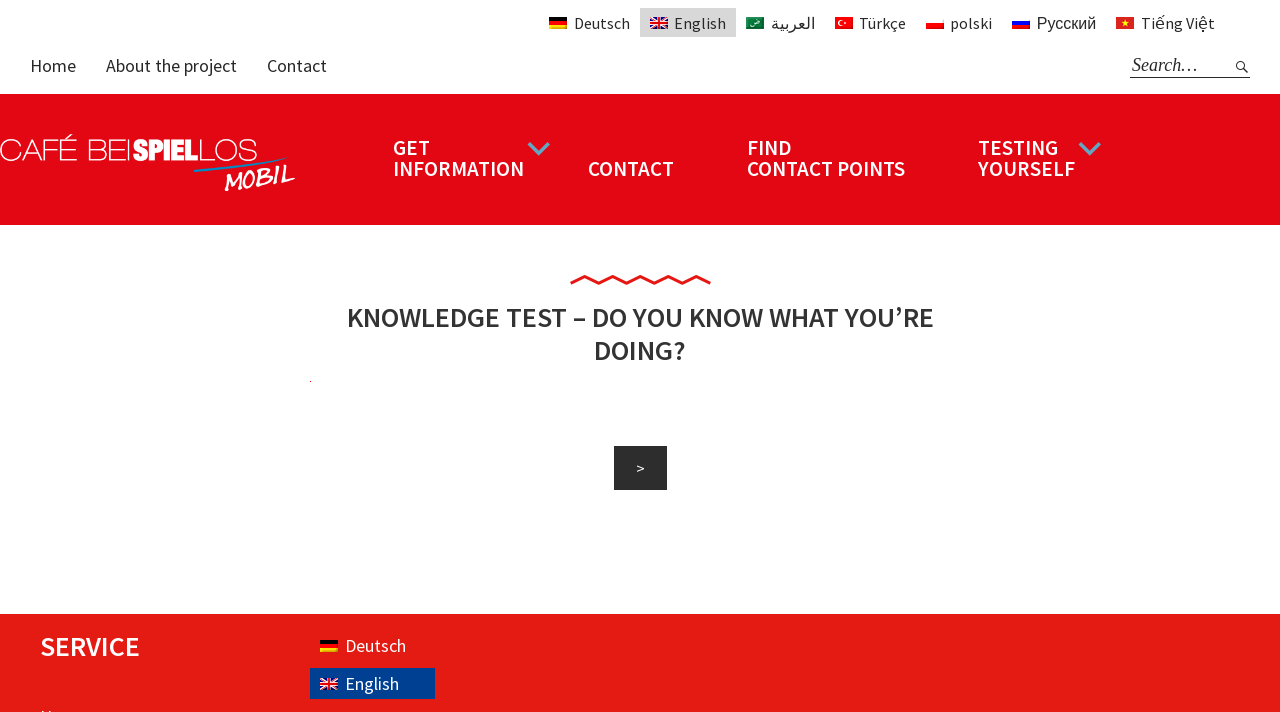What is the purpose of the search bar?
Please provide a single word or phrase in response based on the screenshot.

To search the website